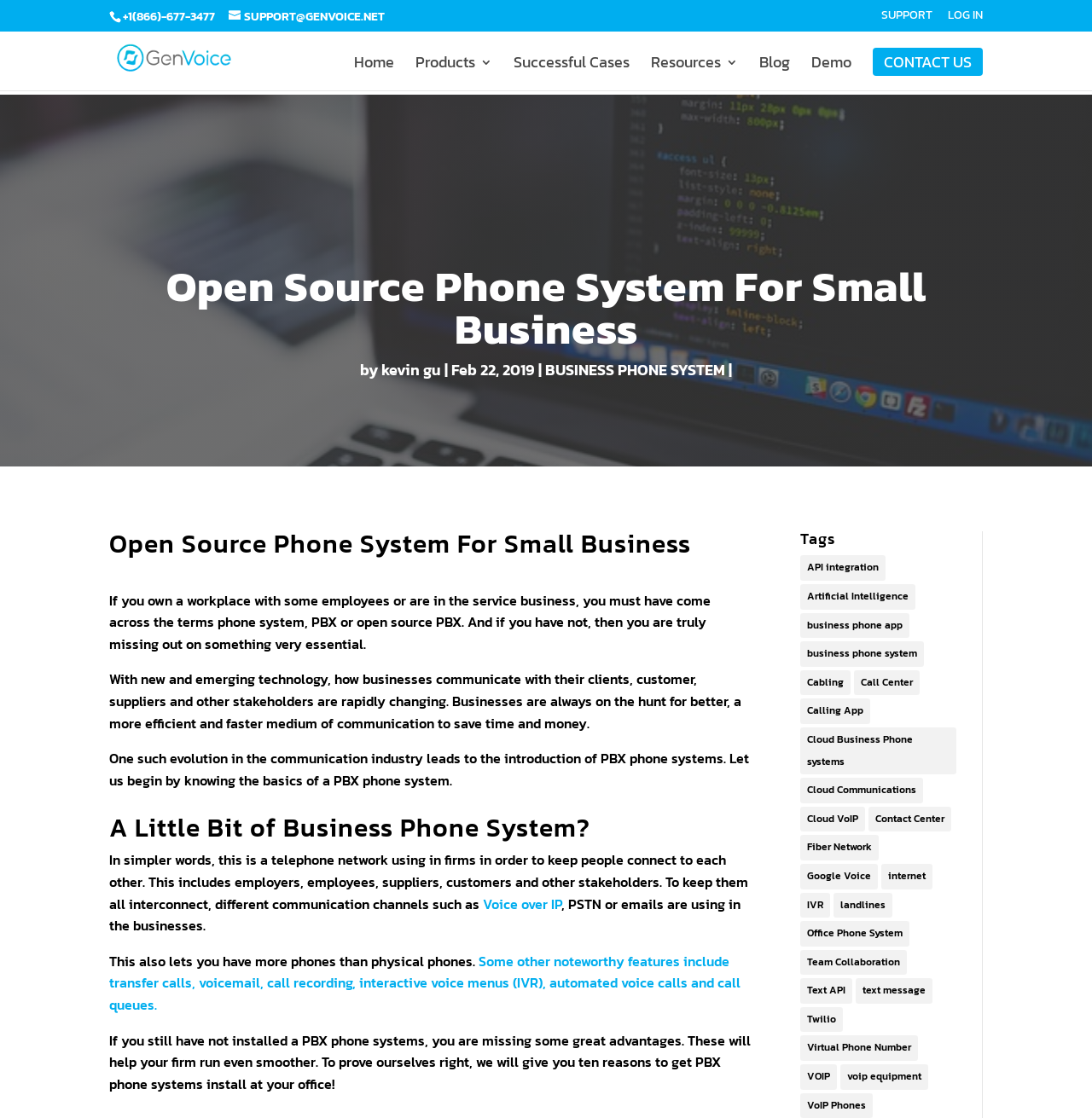Determine the coordinates of the bounding box that should be clicked to complete the instruction: "Learn about business phone system". The coordinates should be represented by four float numbers between 0 and 1: [left, top, right, bottom].

[0.499, 0.32, 0.664, 0.341]